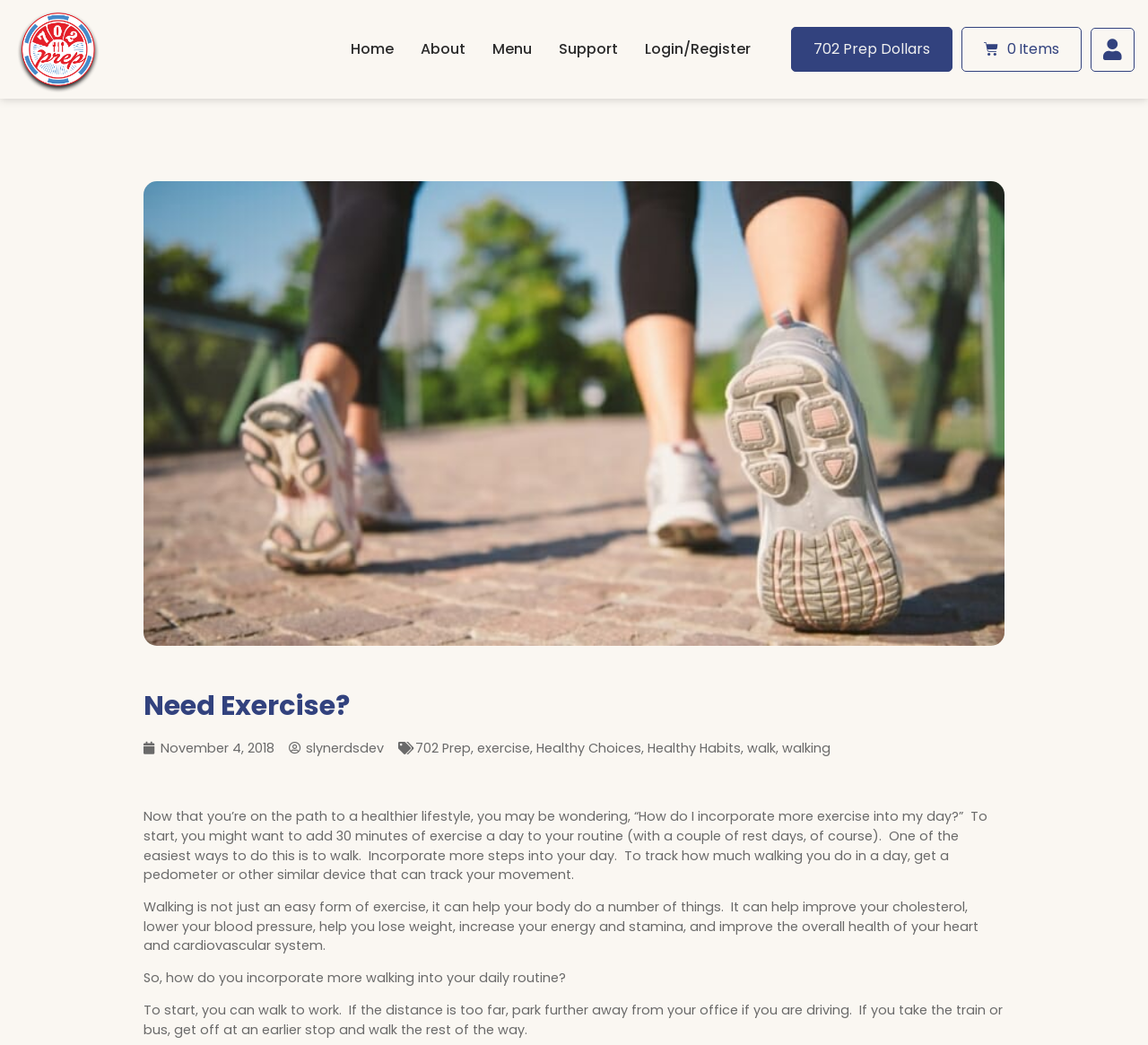Provide the bounding box coordinates of the HTML element this sentence describes: "702 Prep Dollars".

[0.689, 0.026, 0.83, 0.069]